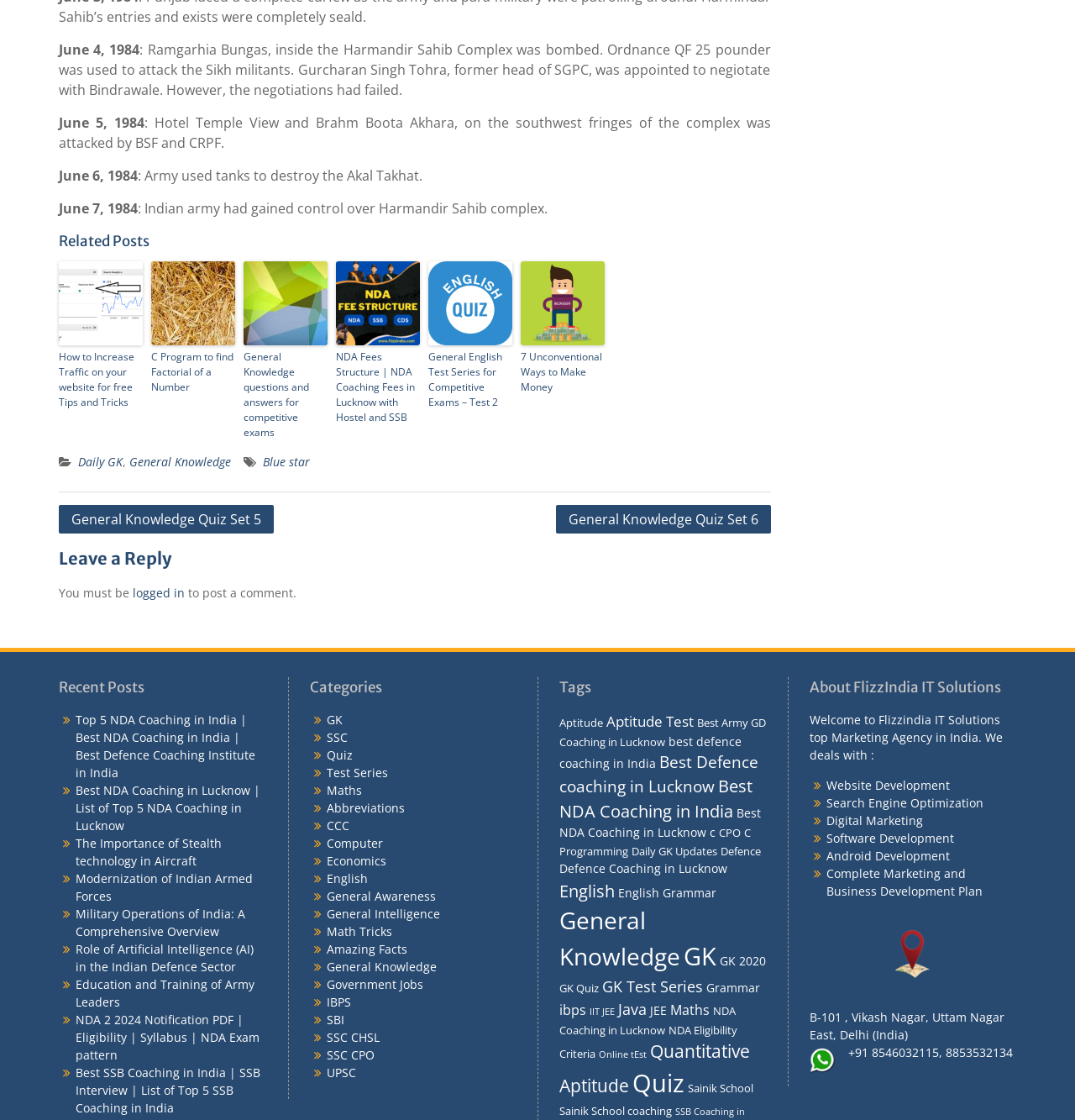What is the category of the link 'General Knowledge Quiz Set 5'?
Can you provide a detailed and comprehensive answer to the question?

The category of the link 'General Knowledge Quiz Set 5' is Quiz, which is one of the categories listed on the webpage.